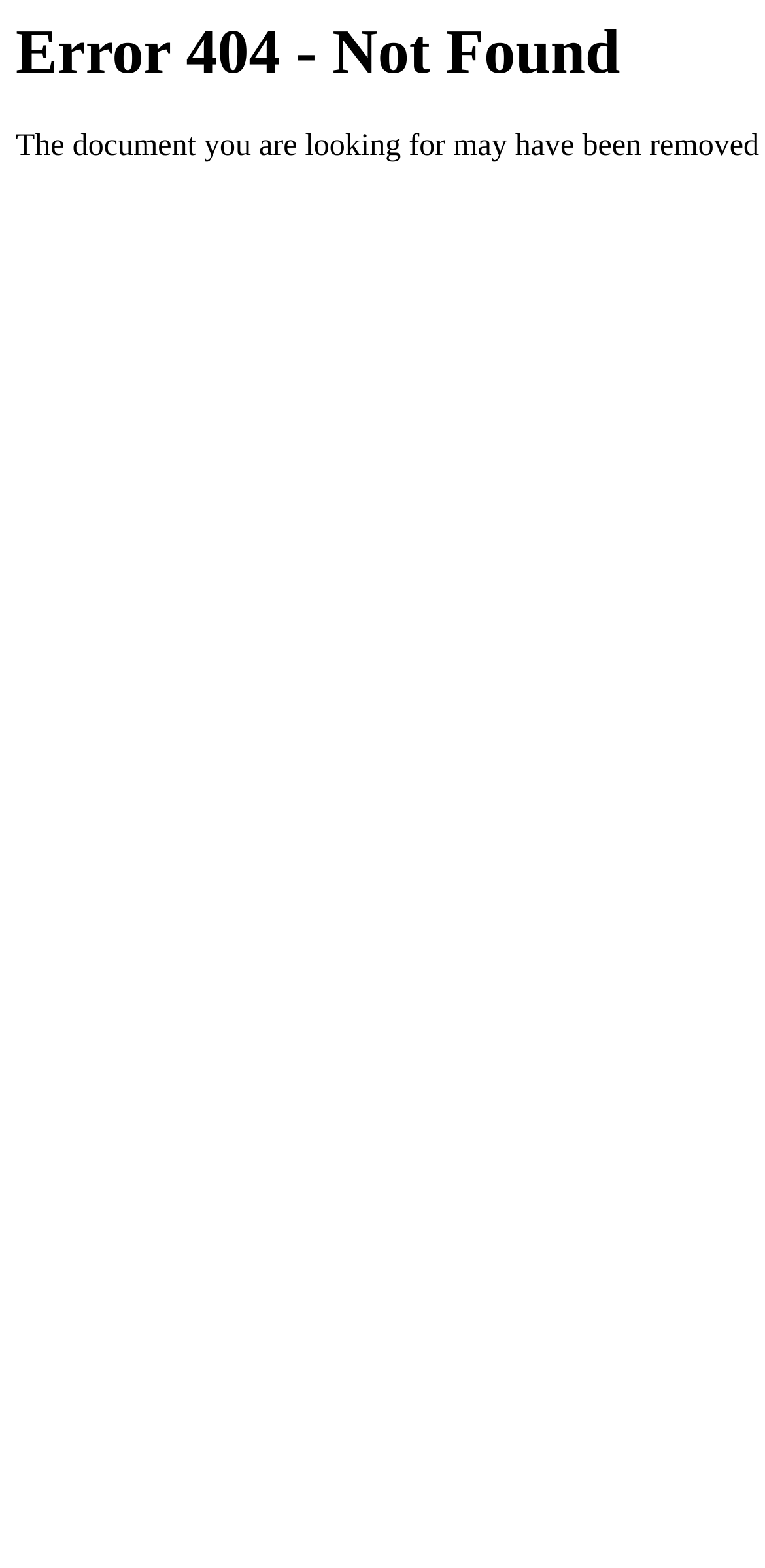Could you identify the text that serves as the heading for this webpage?

Error 404 - Not Found